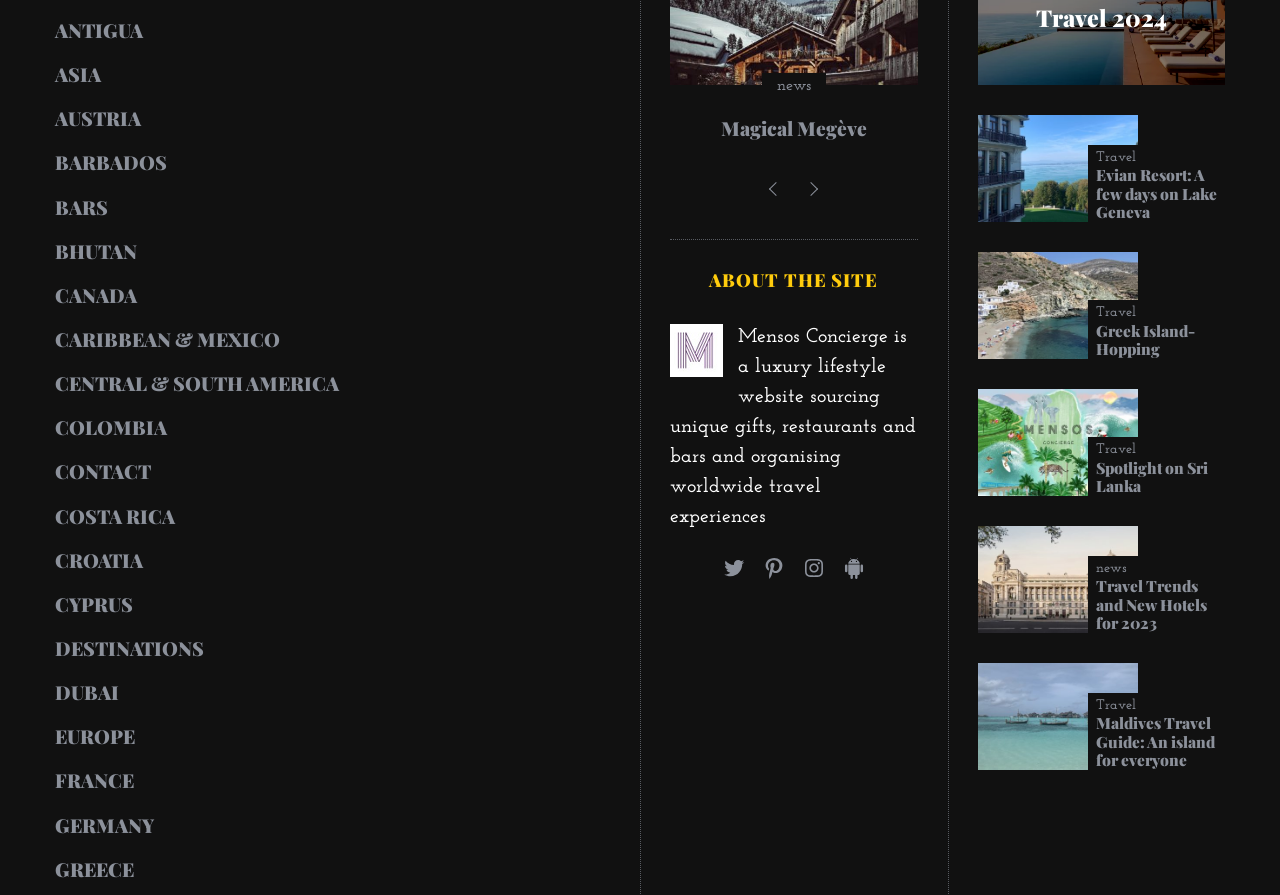Please locate the bounding box coordinates of the element that should be clicked to complete the given instruction: "View the 'Evian Resort: A few days on Lake Geneva' travel guide".

[0.856, 0.186, 0.957, 0.248]